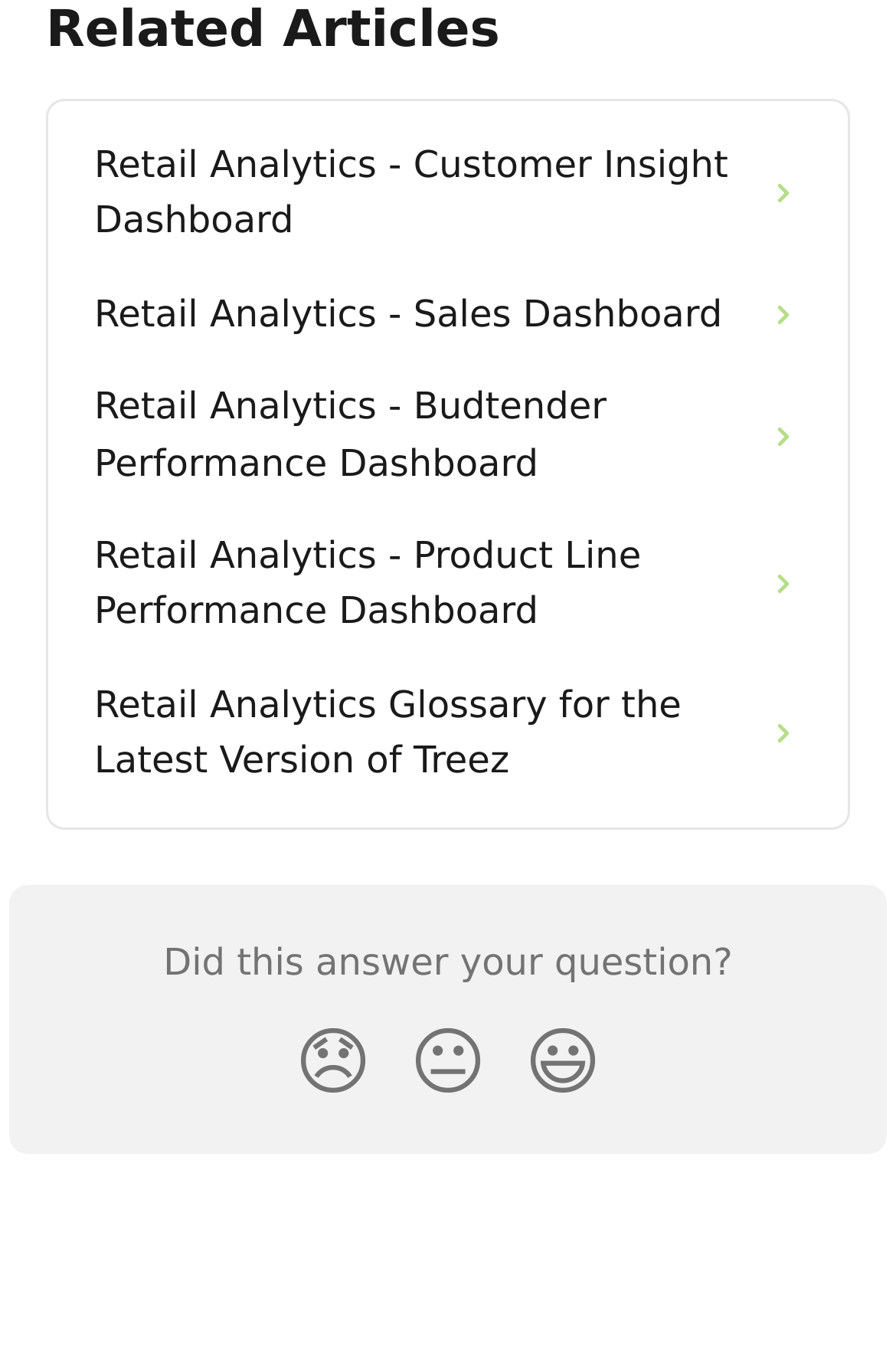Answer the question below in one word or phrase:
What is the question asked at the bottom of the webpage?

Did this answer your question?